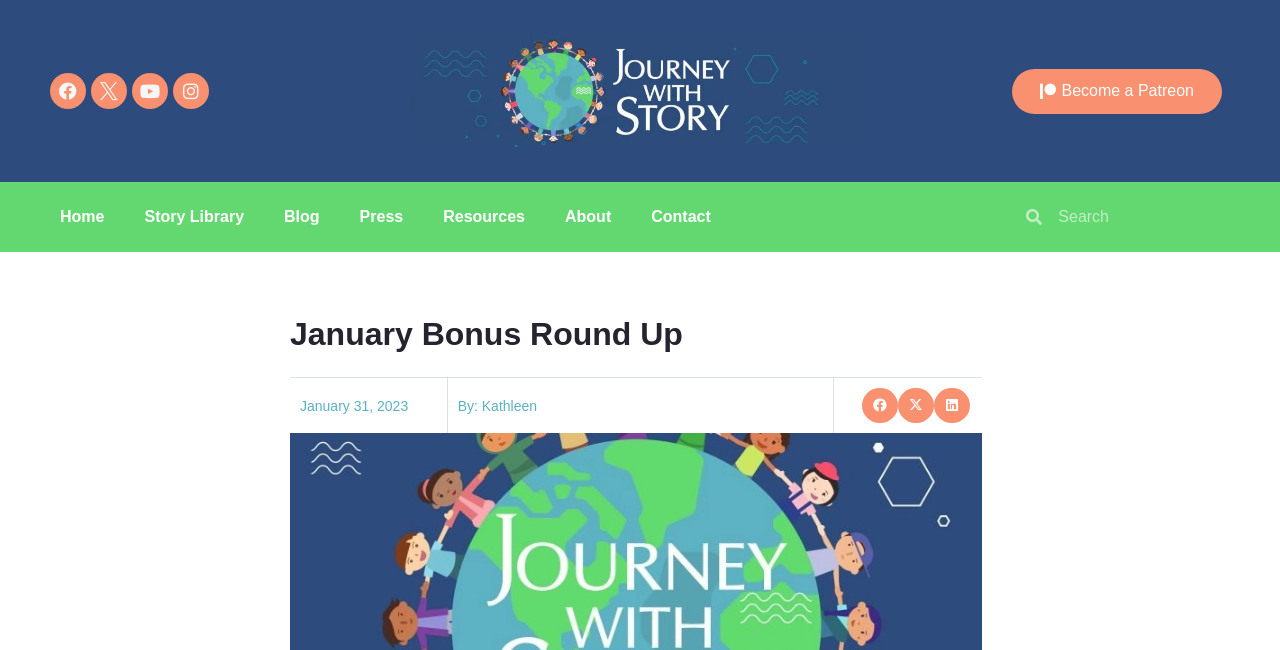Specify the bounding box coordinates (top-left x, top-left y, bottom-right x, bottom-right y) of the UI element in the screenshot that matches this description: Blog

[0.206, 0.299, 0.265, 0.37]